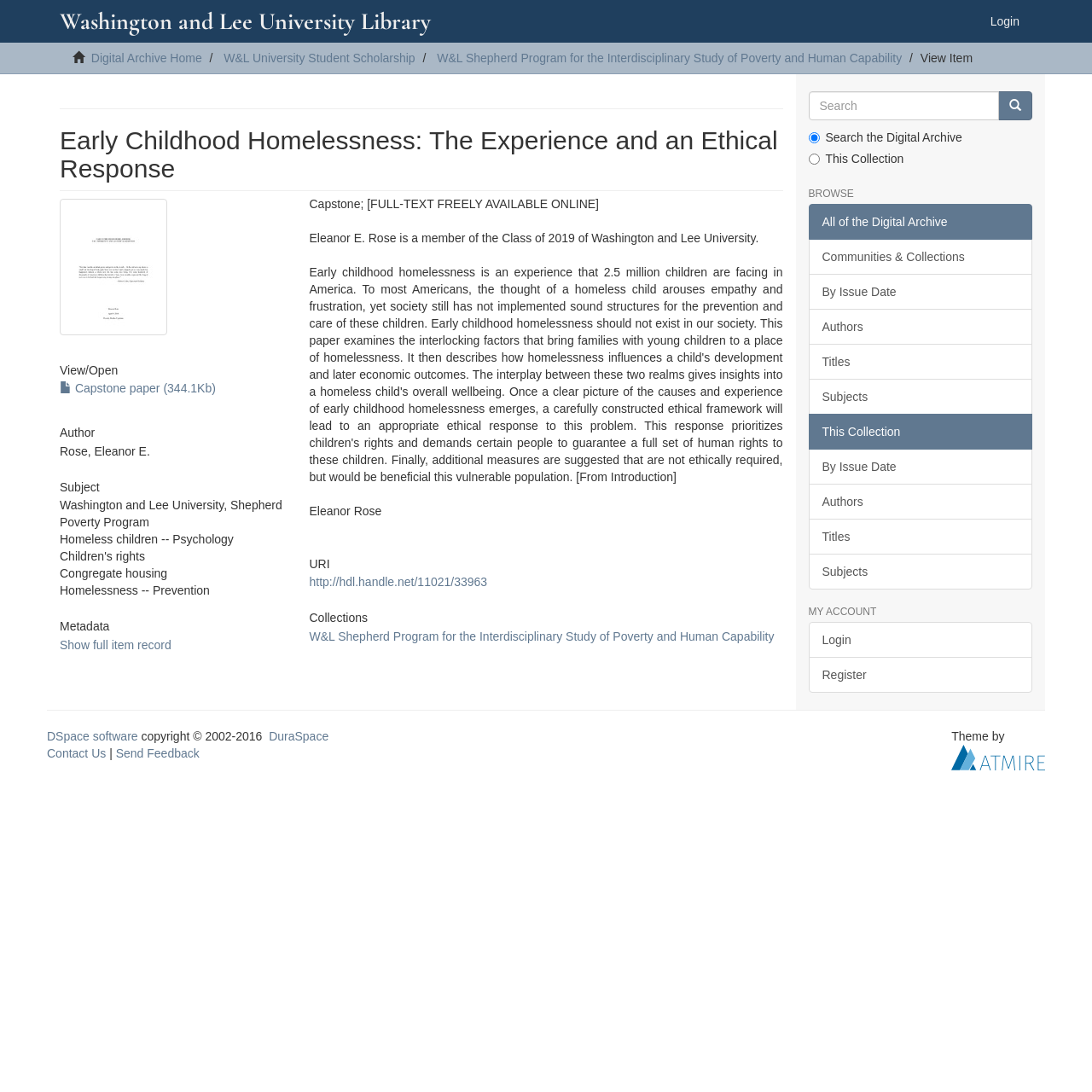Determine the bounding box coordinates for the clickable element to execute this instruction: "Search the Digital Archive". Provide the coordinates as four float numbers between 0 and 1, i.e., [left, top, right, bottom].

[0.74, 0.084, 0.915, 0.11]